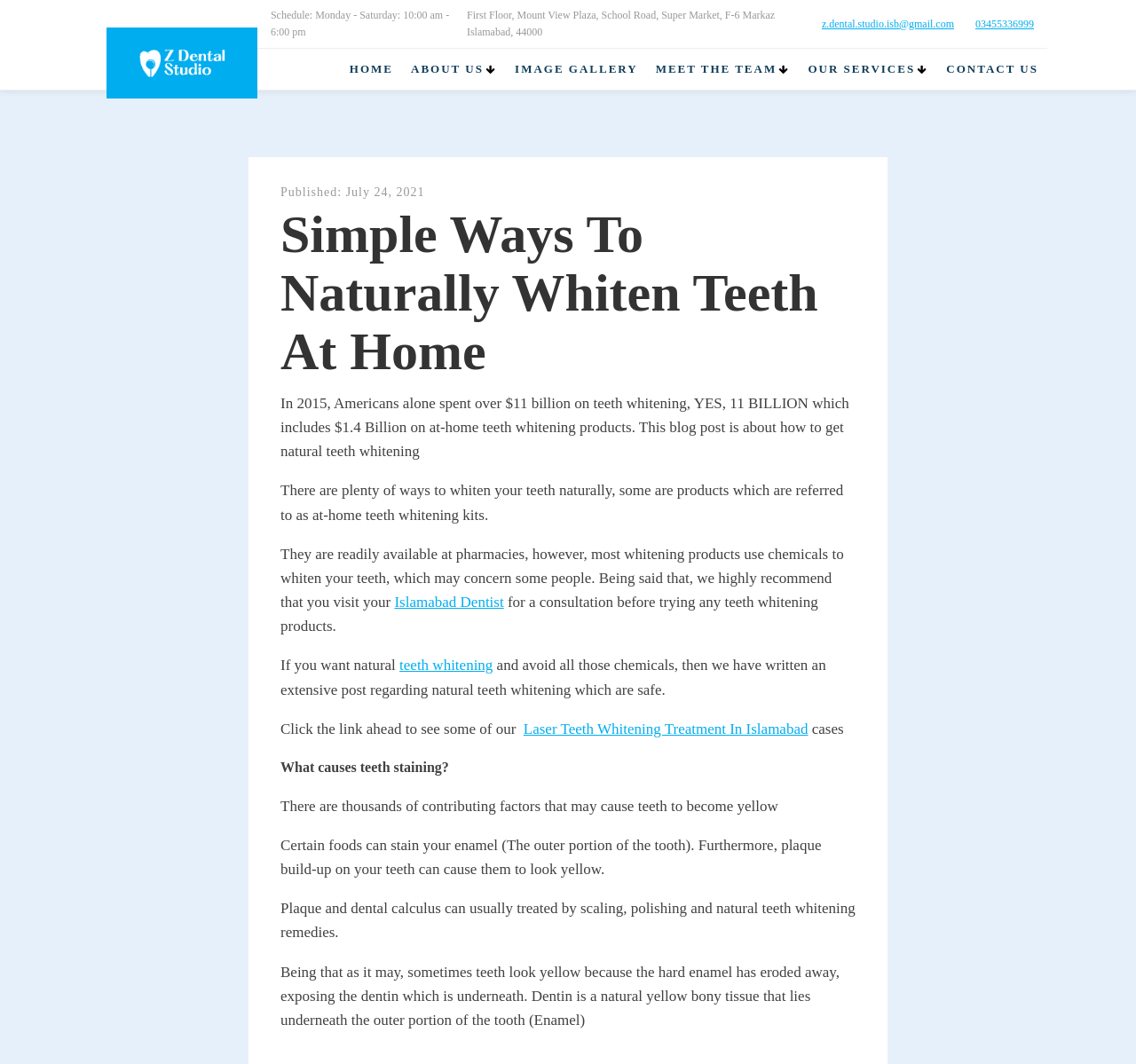Respond to the question with just a single word or phrase: 
What is the phone number of the clinic?

03455336999